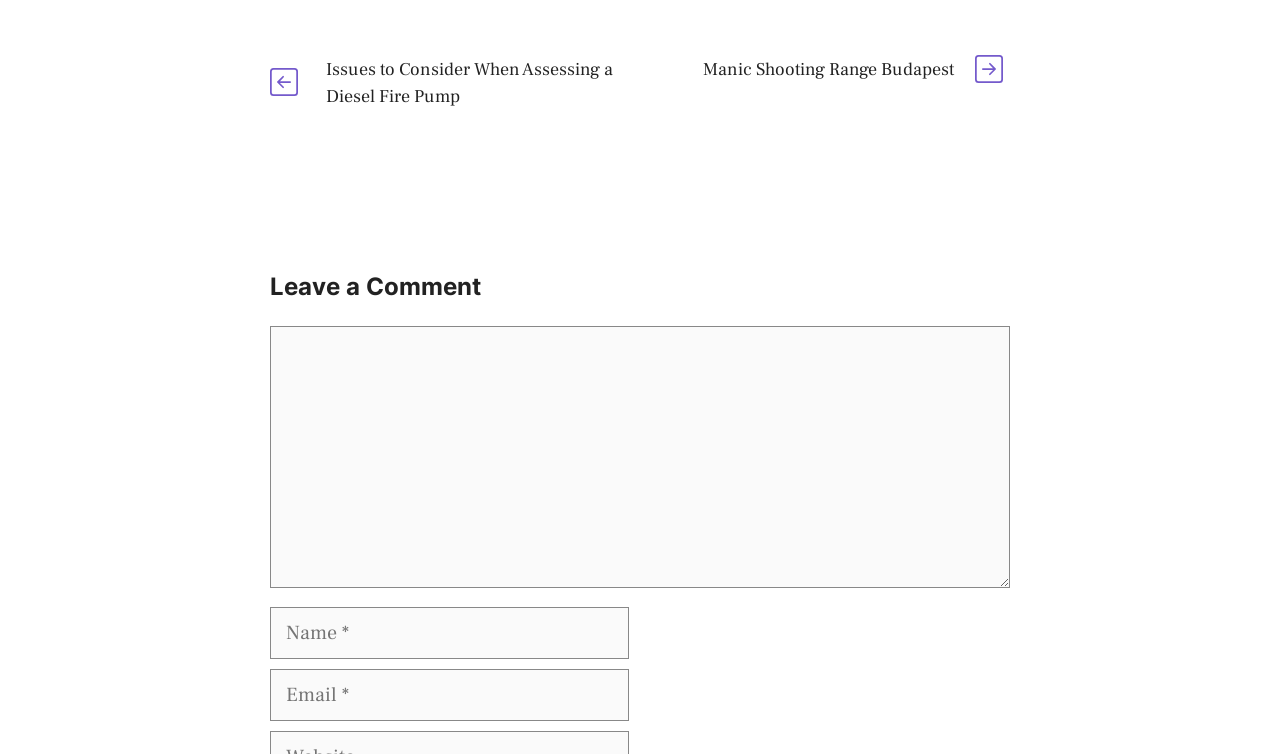Find the bounding box of the UI element described as: "parent_node: Comment name="author" placeholder="Name *"". The bounding box coordinates should be given as four float values between 0 and 1, i.e., [left, top, right, bottom].

[0.211, 0.805, 0.491, 0.874]